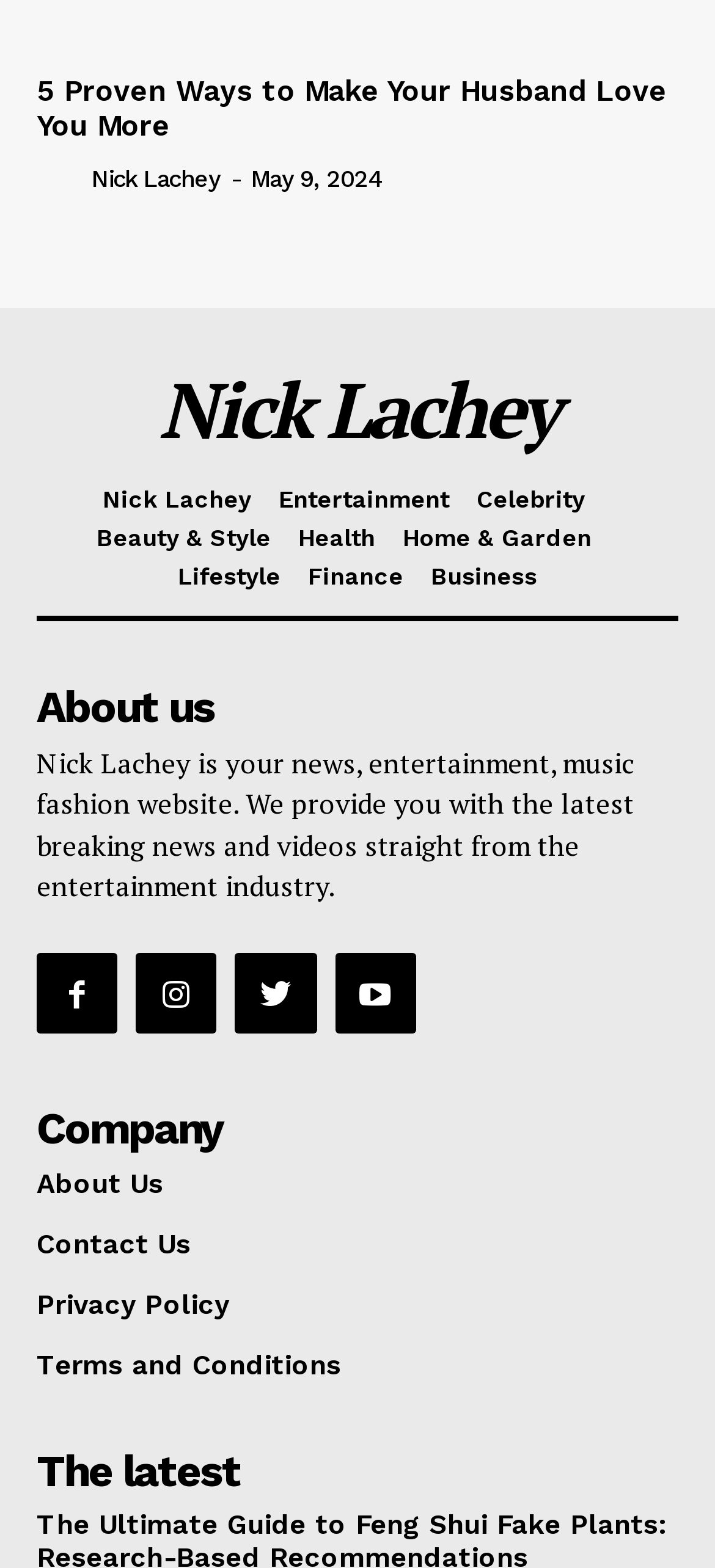Who is the author of the article?
Answer the question with a single word or phrase derived from the image.

Nick Lachey